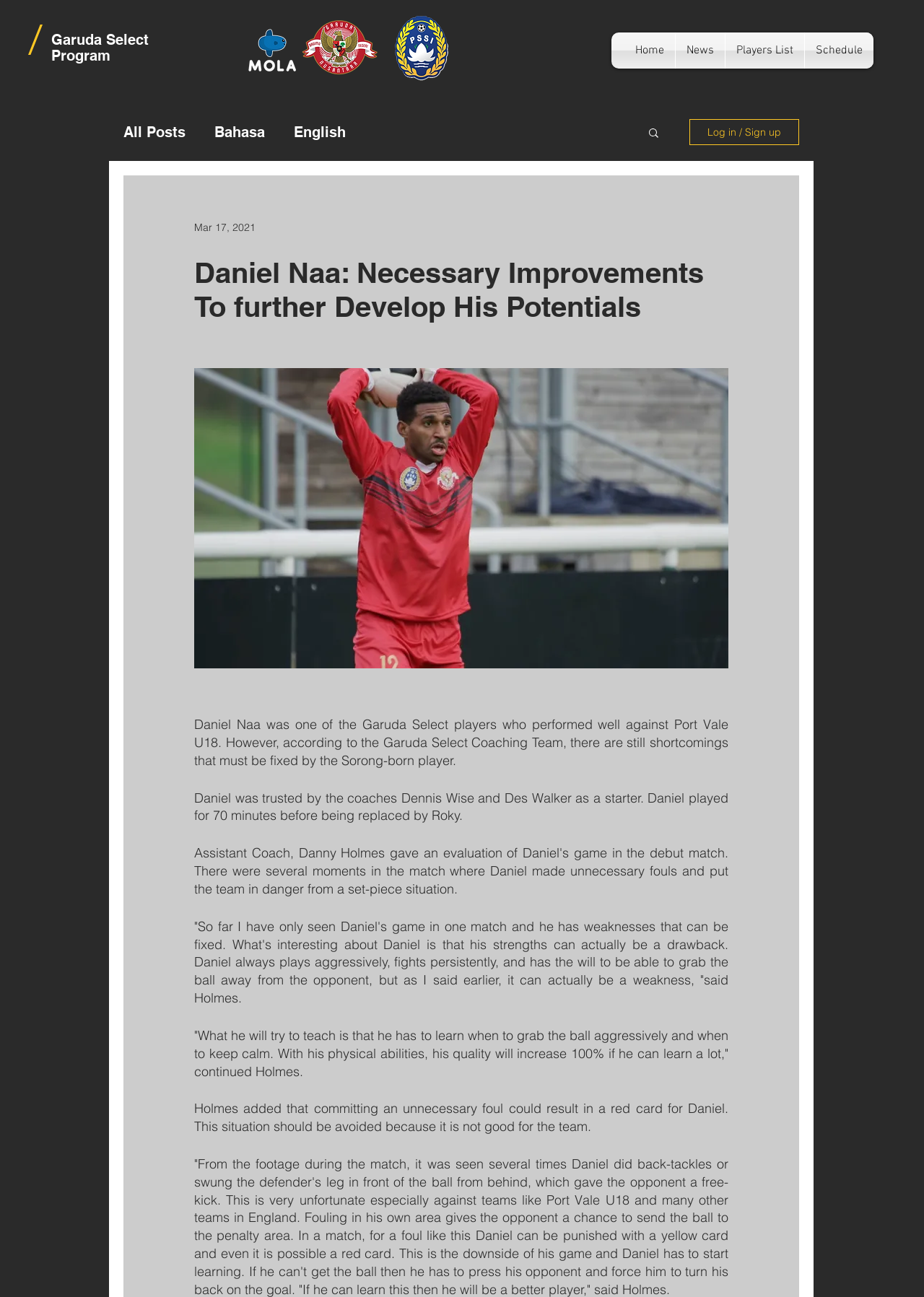What is the name of the player mentioned in the article?
Look at the screenshot and respond with a single word or phrase.

Daniel Naa